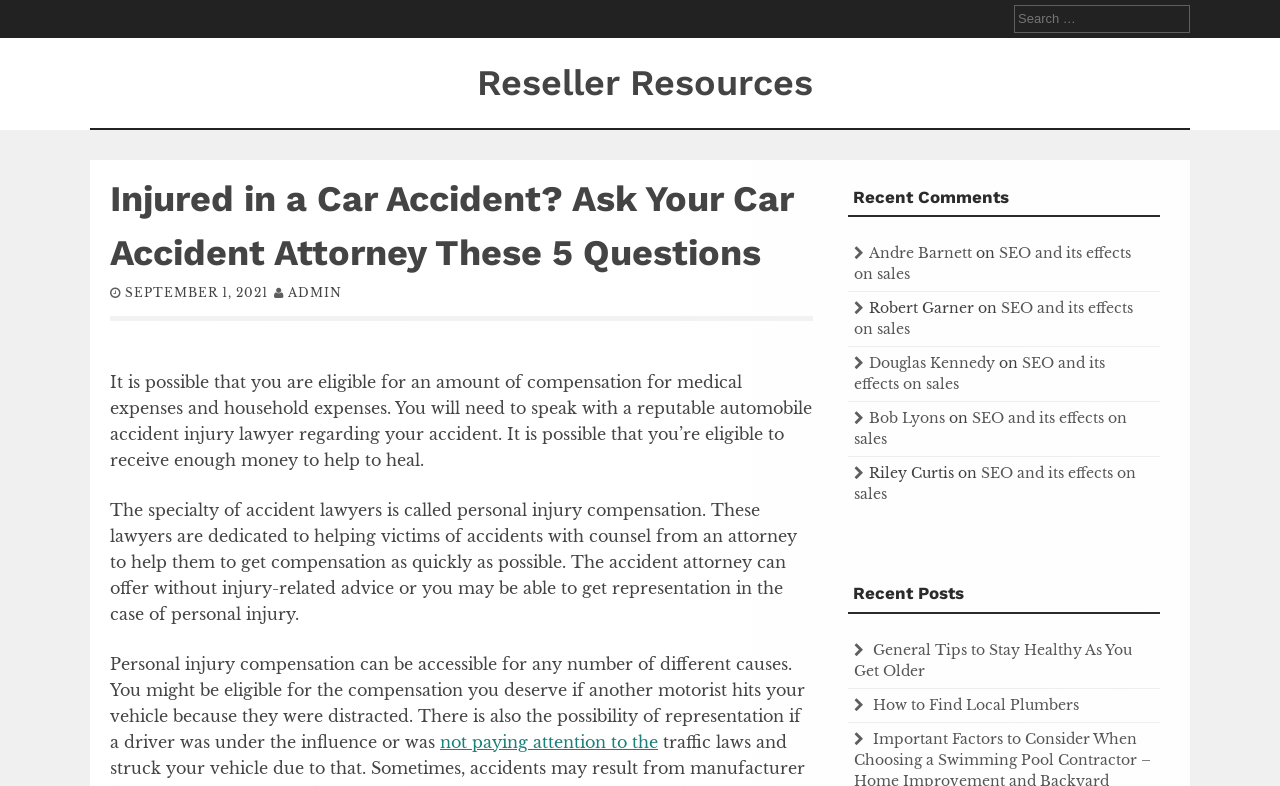Please identify the bounding box coordinates of the area I need to click to accomplish the following instruction: "View recent posts".

[0.663, 0.733, 0.906, 0.781]